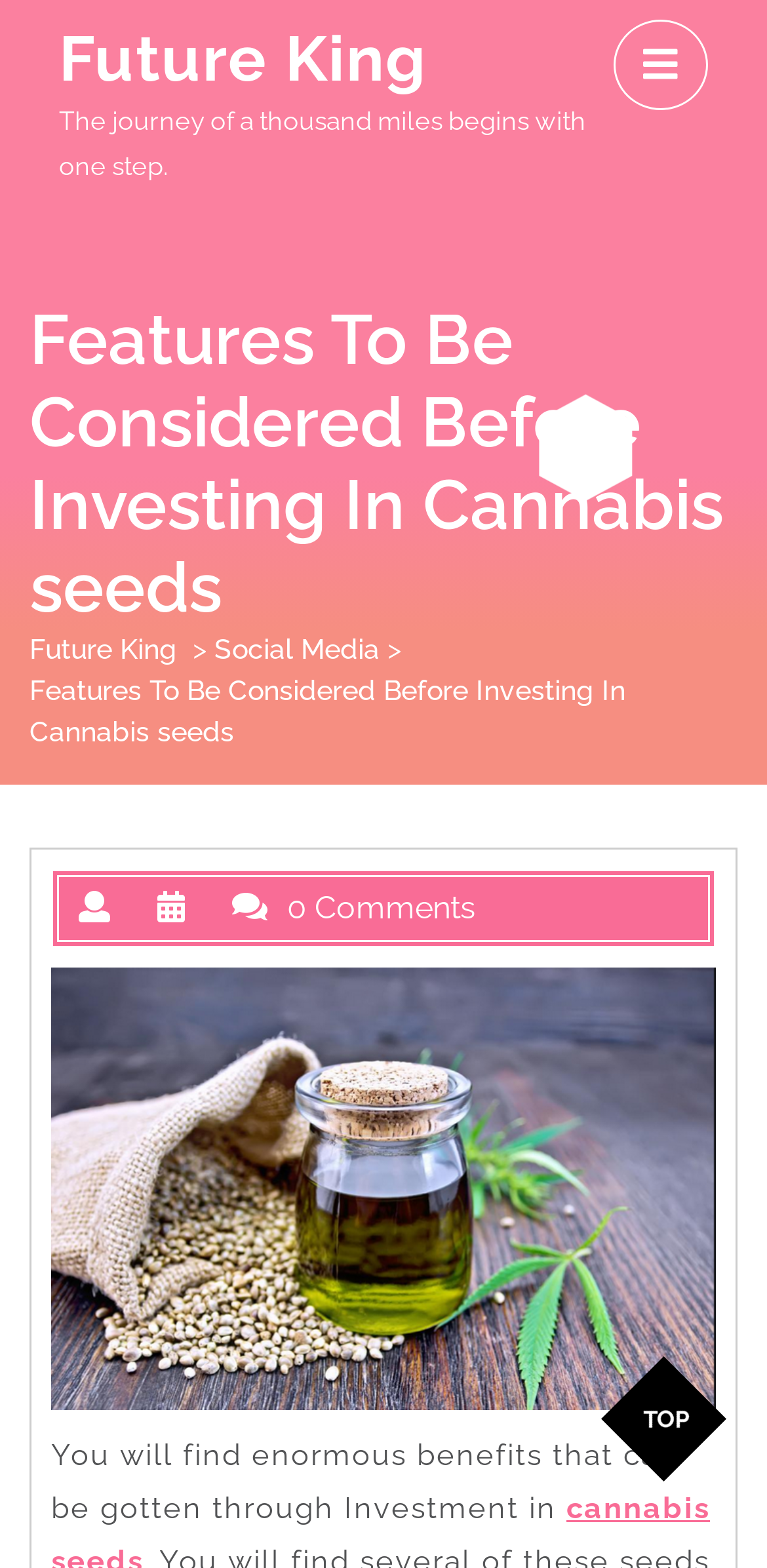What is the name of the website?
Based on the image, provide your answer in one word or phrase.

Future King